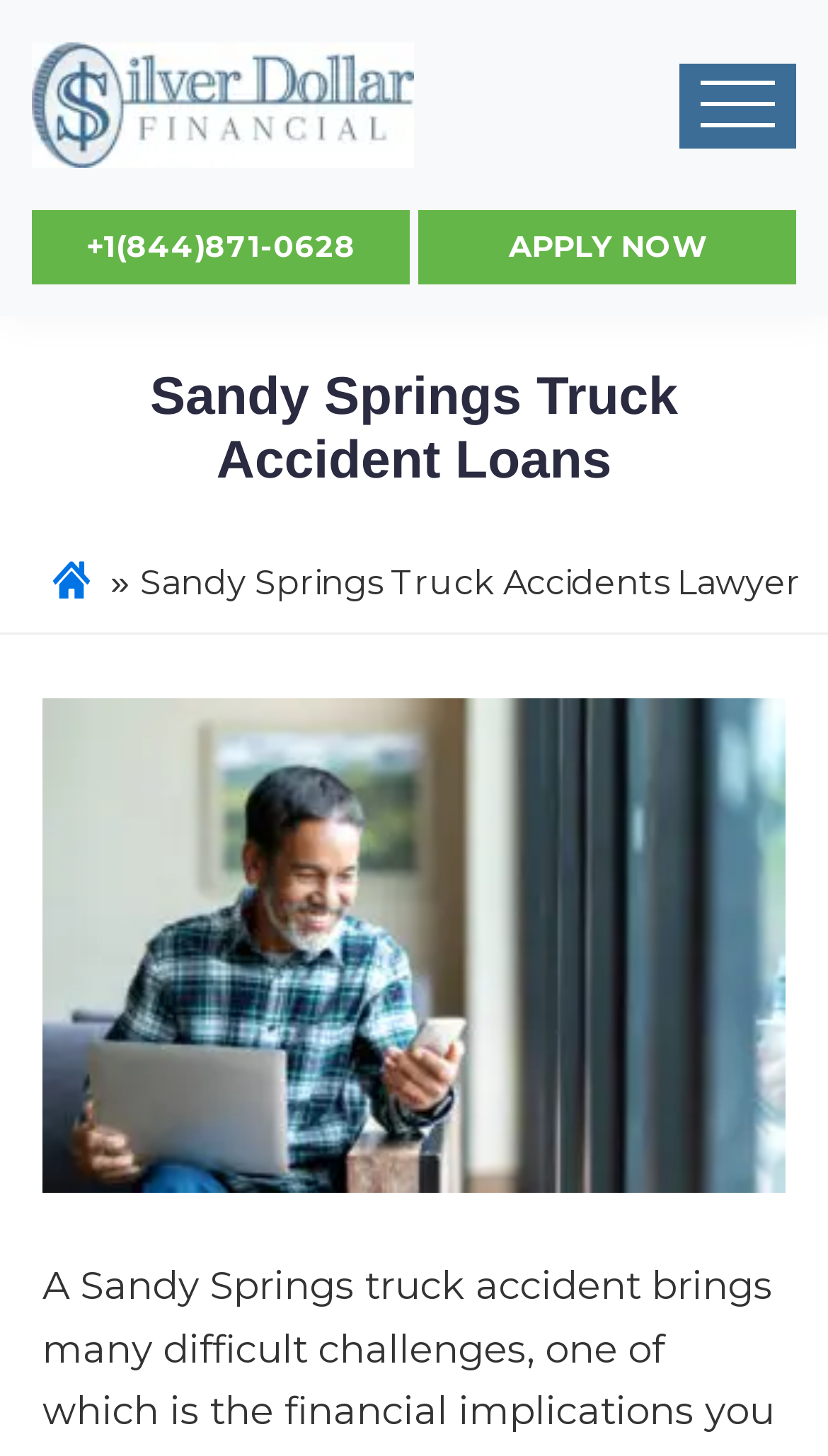What type of accident is mentioned on the webpage?
Kindly offer a comprehensive and detailed response to the question.

I found the type of accident by looking at the heading 'Sandy Springs Truck Accident Loans' and the static text 'Sandy Springs Truck Accidents Lawyer'.